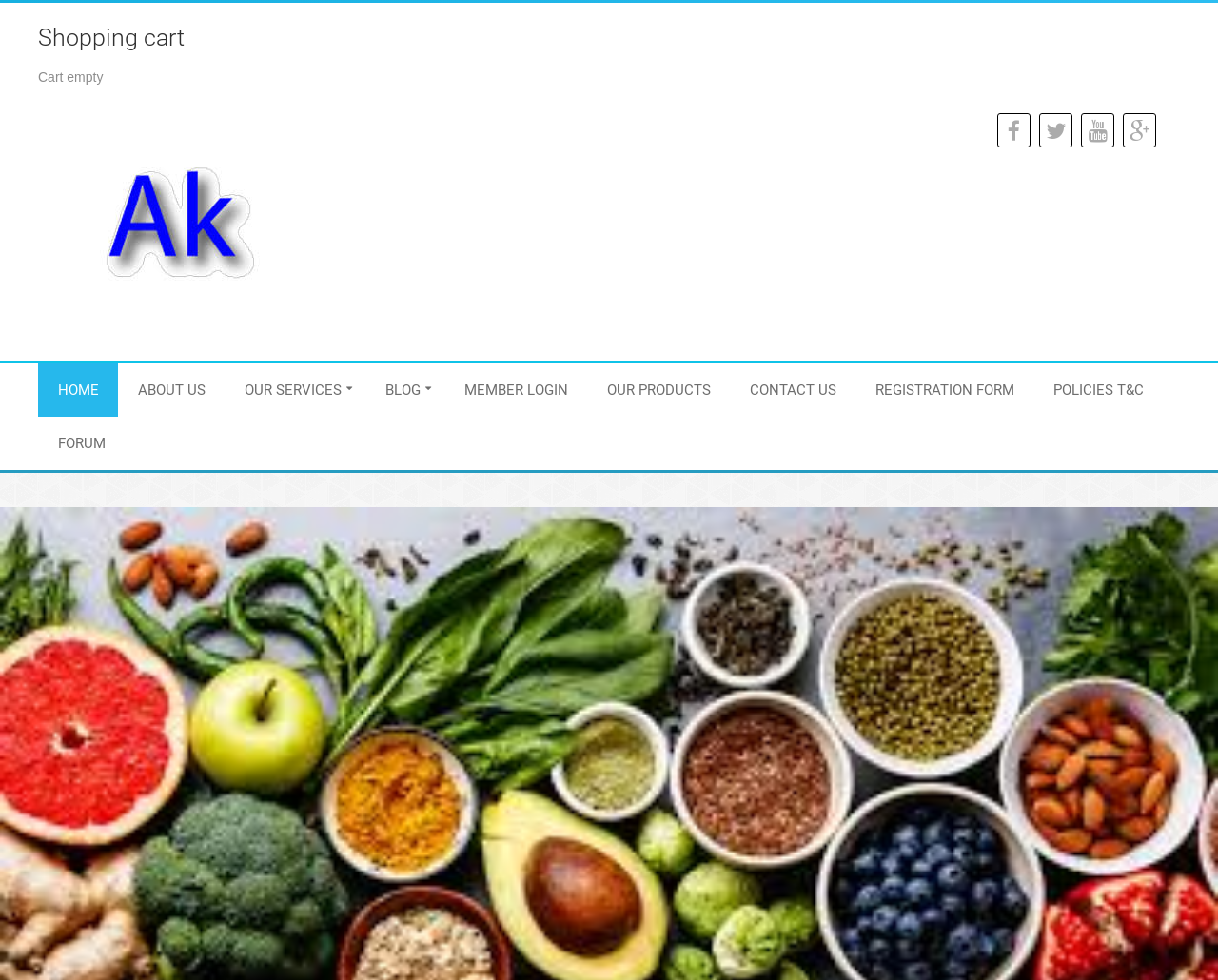Predict the bounding box of the UI element that fits this description: "Home".

[0.032, 0.371, 0.097, 0.425]